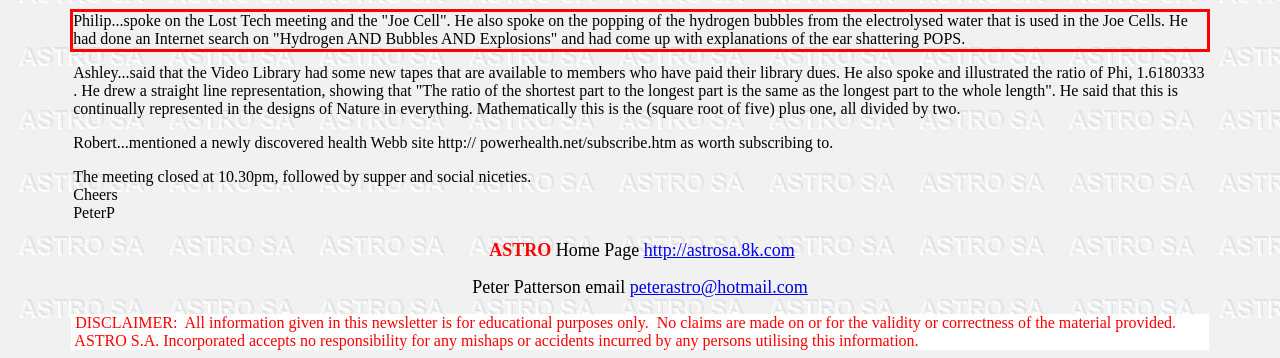Within the provided webpage screenshot, find the red rectangle bounding box and perform OCR to obtain the text content.

Philip...spoke on the Lost Tech meeting and the "Joe Cell". He also spoke on the popping of the hydrogen bubbles from the electrolysed water that is used in the Joe Cells. He had done an Internet search on "Hydrogen AND Bubbles AND Explosions" and had come up with explanations of the ear shattering POPS.